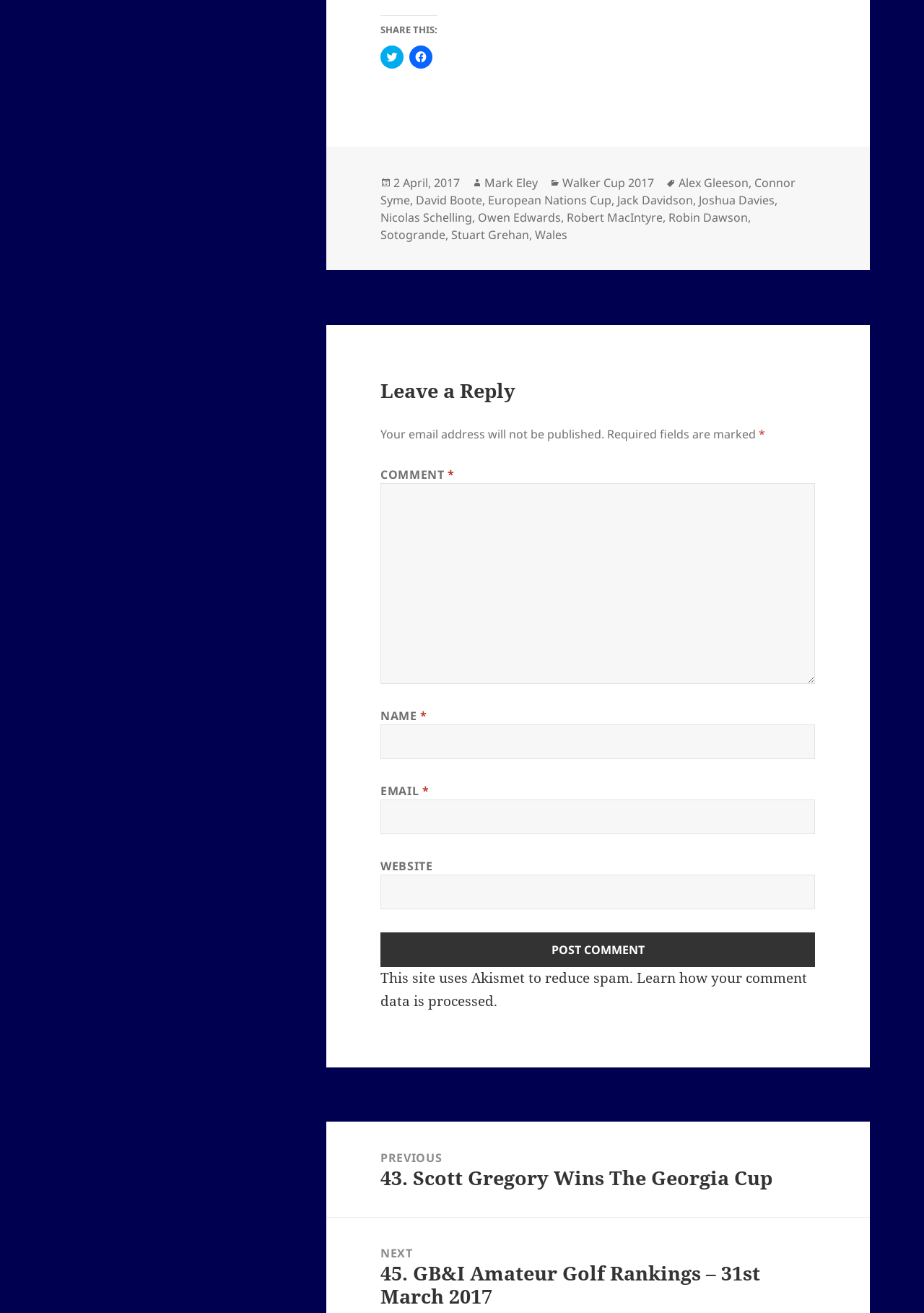What is the purpose of the 'SHARE THIS:' section?
Based on the visual content, answer with a single word or a brief phrase.

To share the post on social media